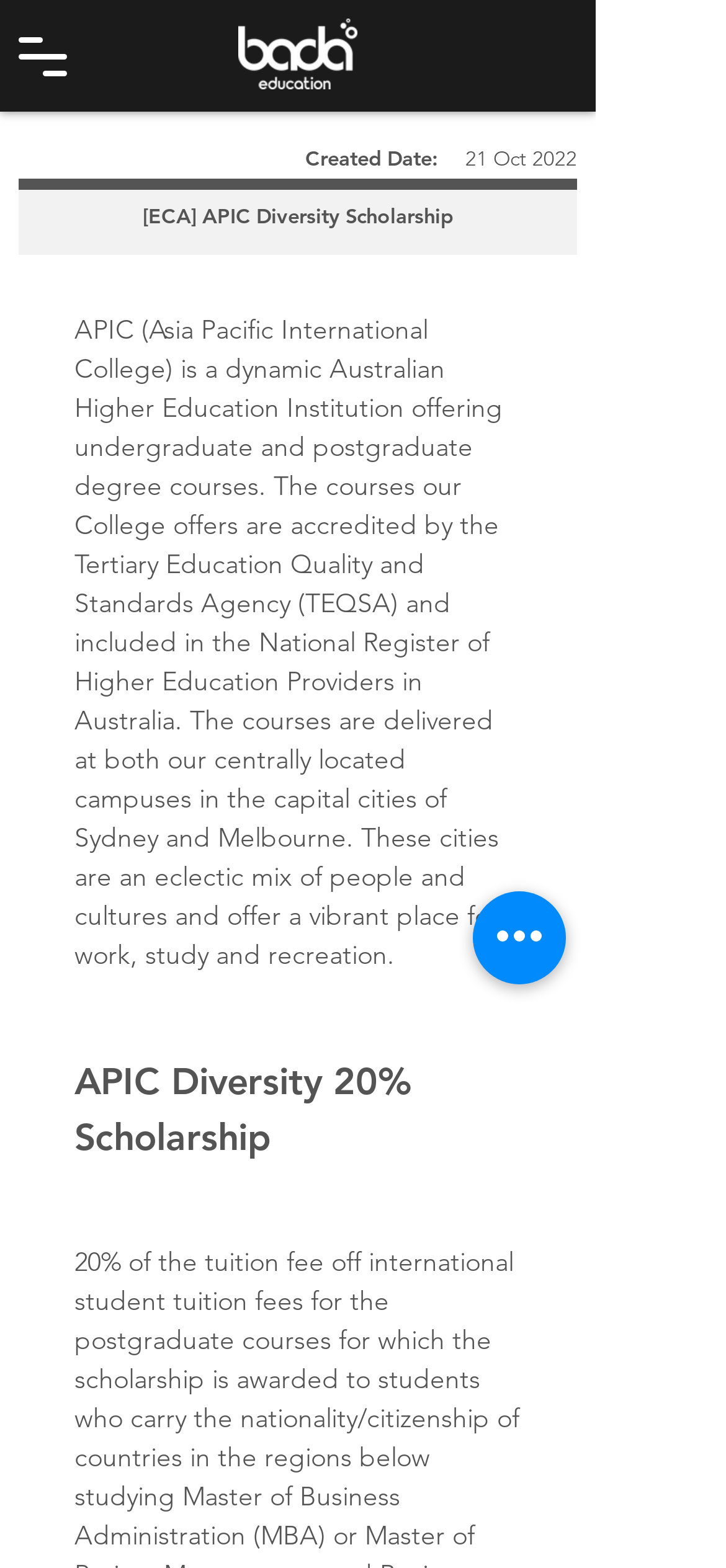What is the function of the 'Open navigation menu' button?
Use the information from the image to give a detailed answer to the question.

The 'Open navigation menu' button is likely used to open a navigation menu that provides access to other pages or sections of the website, allowing users to navigate through the site more easily.